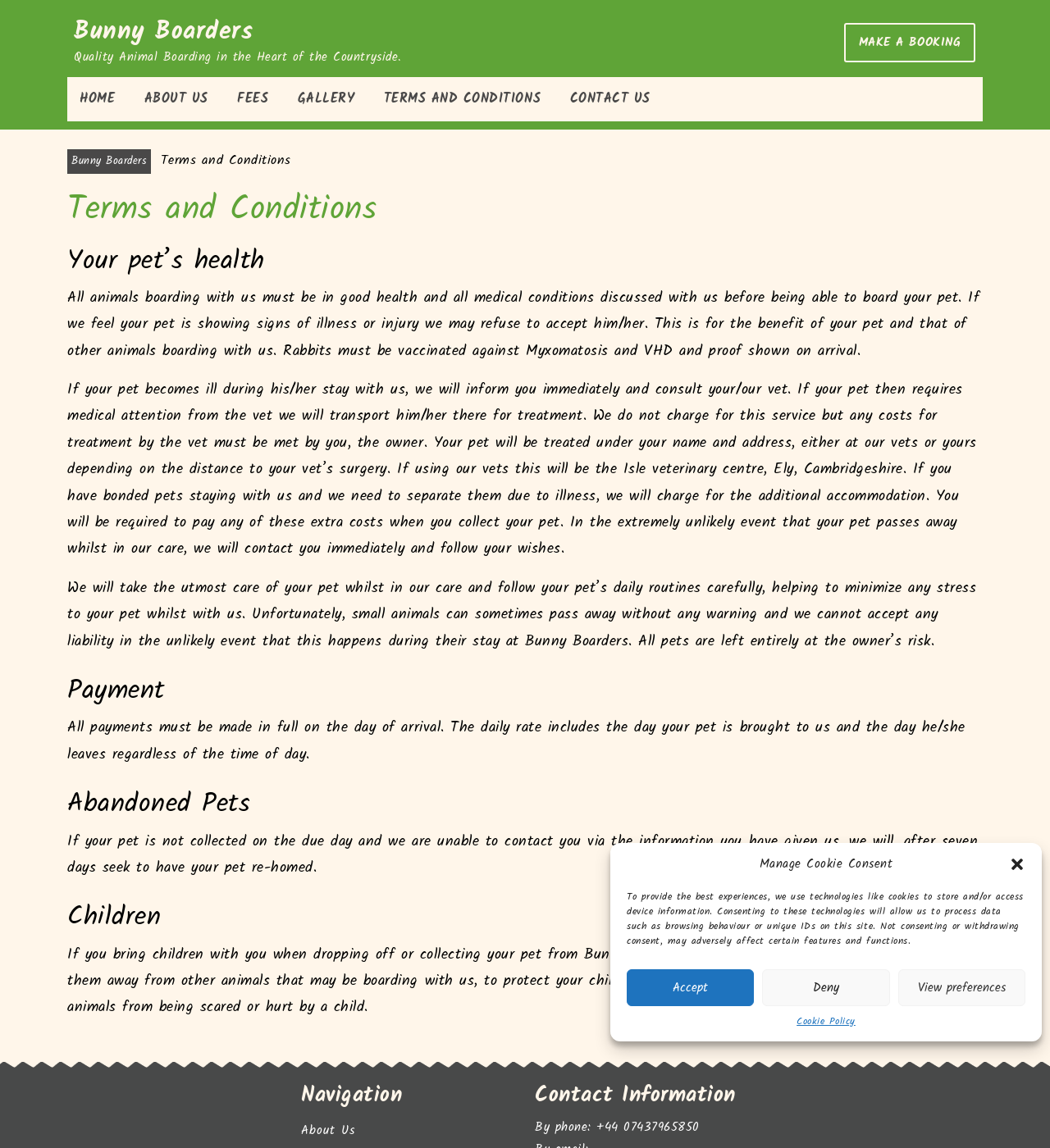What is the purpose of Bunny Boarders?
Look at the image and construct a detailed response to the question.

Based on the webpage content, it appears that Bunny Boarders is a business that provides animal boarding services, specifically for rabbits and other small animals. The terms and conditions section outlines the rules and responsibilities for pet owners who use their services.